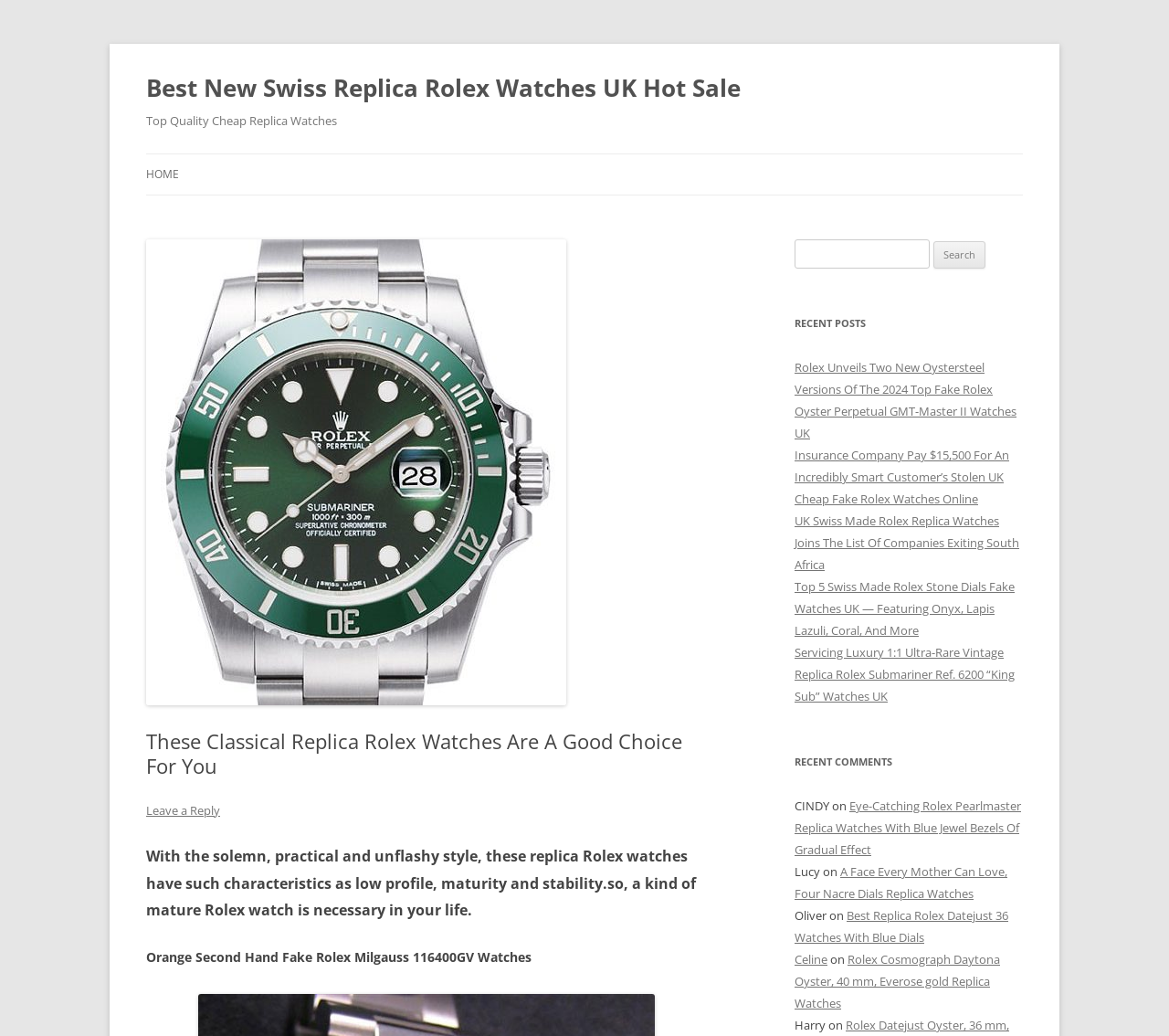Please specify the bounding box coordinates for the clickable region that will help you carry out the instruction: "Read the recent post about Rolex Oyster Perpetual GMT-Master II Watches".

[0.68, 0.347, 0.87, 0.426]